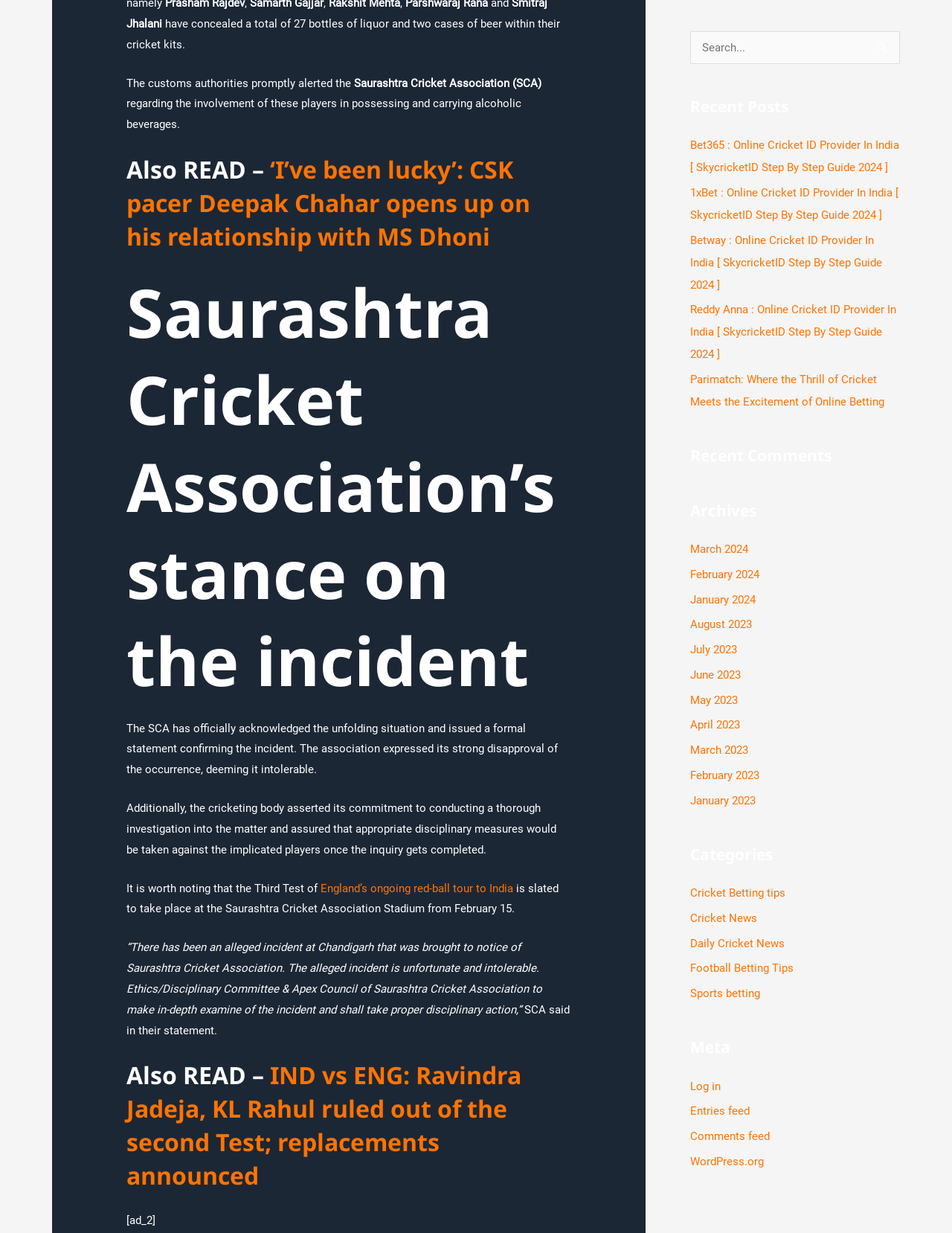Specify the bounding box coordinates of the area to click in order to follow the given instruction: "Search for something."

[0.725, 0.025, 0.945, 0.052]